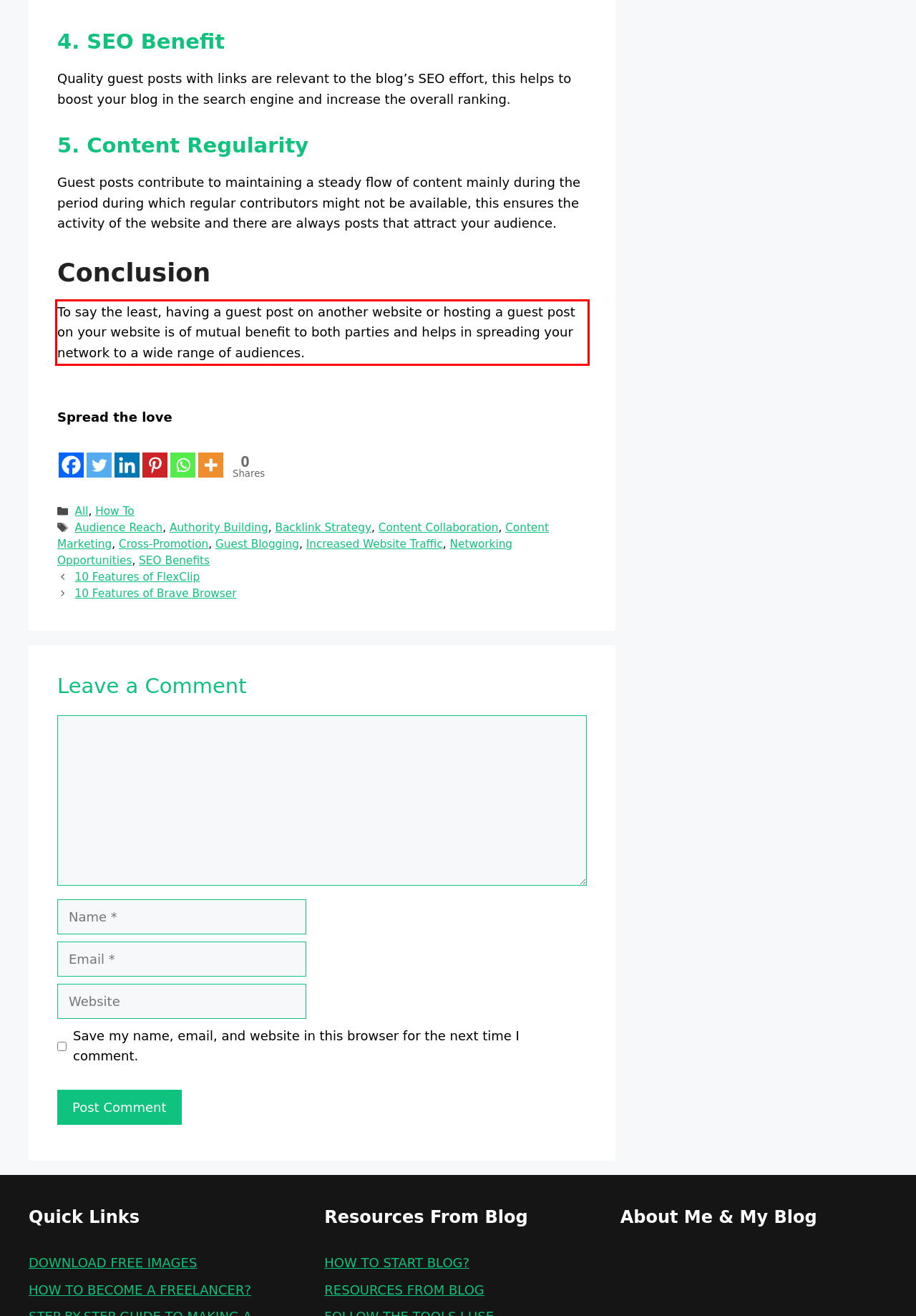You are looking at a screenshot of a webpage with a red rectangle bounding box. Use OCR to identify and extract the text content found inside this red bounding box.

To say the least, having a guest post on another website or hosting a guest post on your website is of mutual benefit to both parties and helps in spreading your network to a wide range of audiences.